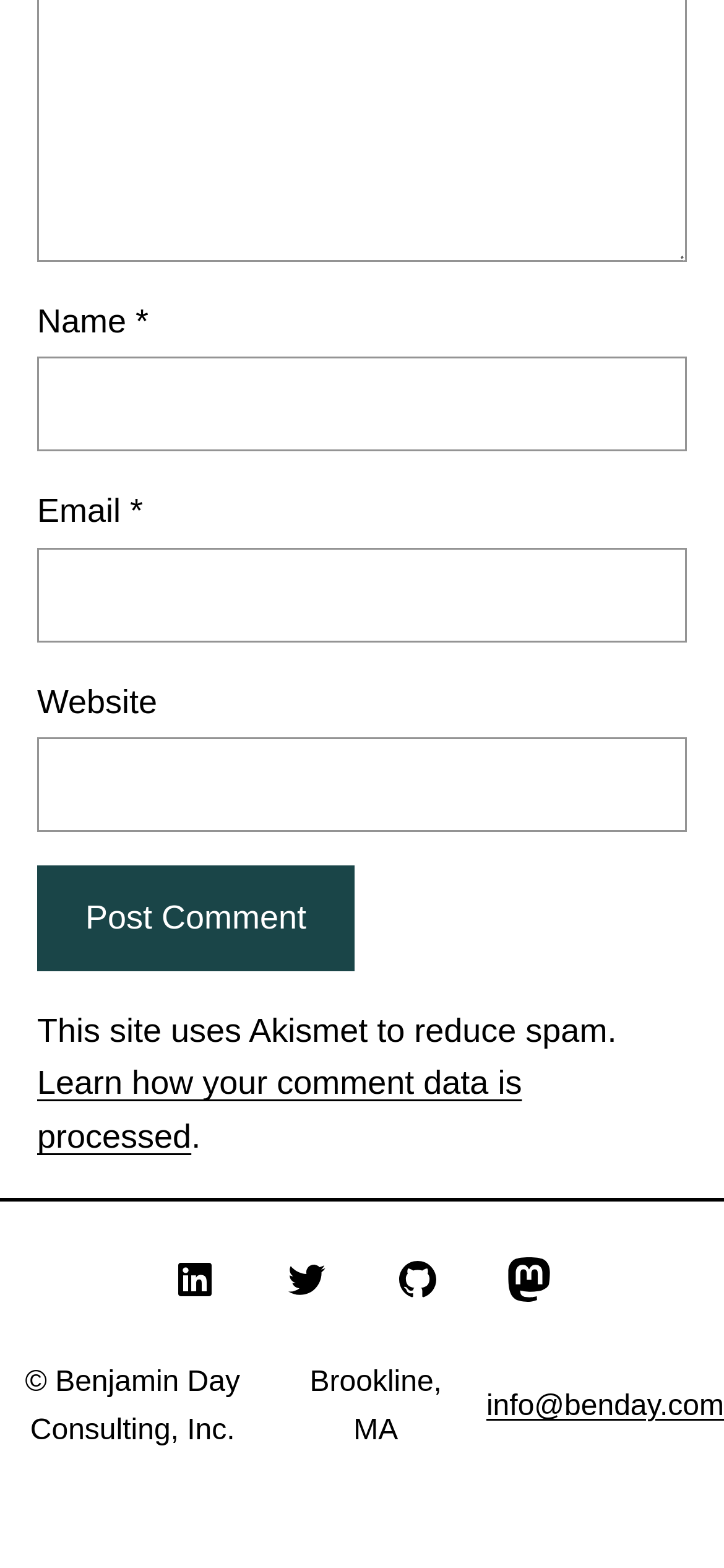What is the company name mentioned on the website?
Based on the image, please offer an in-depth response to the question.

The company name is mentioned at the bottom of the webpage, along with the location 'Brookline, MA'. This suggests that the website is owned or operated by Benjamin Day Consulting, Inc., and they want to provide users with their company information.